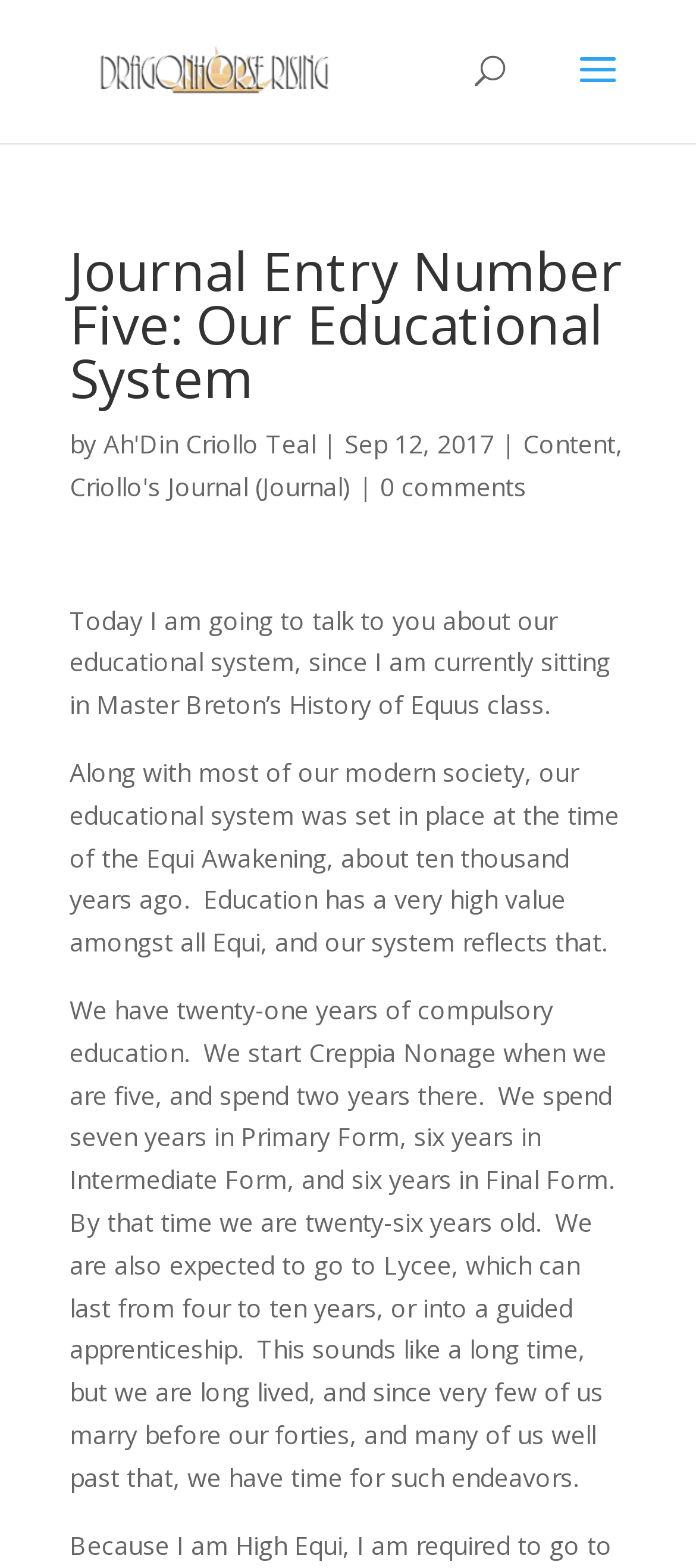Explain the webpage in detail.

The webpage appears to be a blog post titled "Journal Entry Number Five: Our Educational System" on the website "Dragonhorse Rising". At the top left of the page, there is a link to the website's homepage, accompanied by an image with the same name. 

Below the title, there is a search bar that spans about half of the page's width. Underneath the search bar, the title "Journal Entry Number Five: Our Educational System" is displayed as a heading, followed by the author's name "Ah'Din Criollo Teal" and the date "Sep 12, 2017". 

To the right of the author's name, there are two links: "Content" and "Criollo's Journal (Journal)". Below these links, the main content of the blog post begins. The text is divided into four paragraphs, discussing the educational system of the Equi society. The paragraphs are arranged vertically, with the first paragraph starting at the top left of the content area and the subsequent paragraphs following below it.